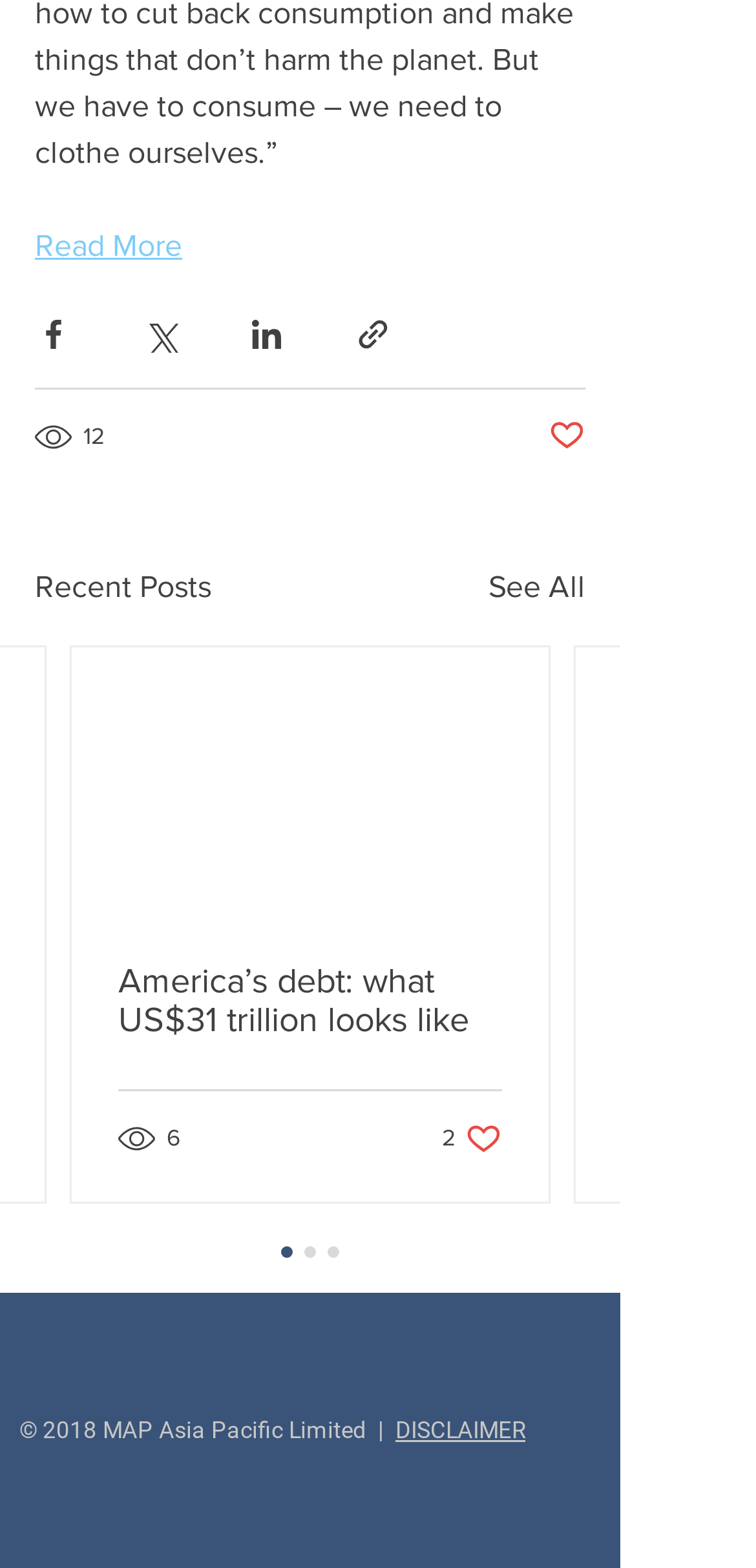Determine the bounding box coordinates of the region that needs to be clicked to achieve the task: "Share via Facebook".

[0.046, 0.201, 0.095, 0.225]